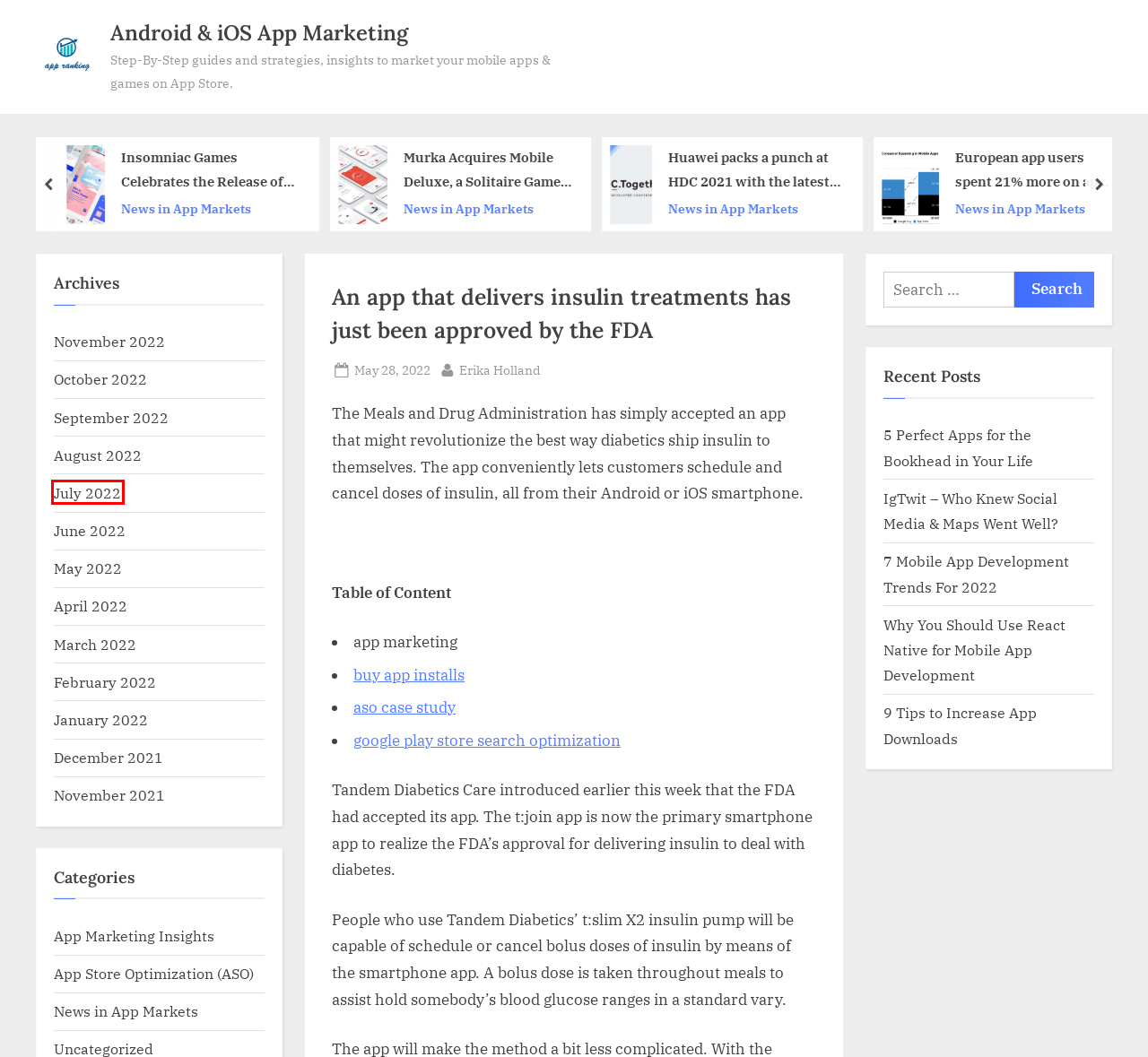You are provided a screenshot of a webpage featuring a red bounding box around a UI element. Choose the webpage description that most accurately represents the new webpage after clicking the element within the red bounding box. Here are the candidates:
A. October, 2022 - Android & iOS App Marketing
B. March, 2022 - Android & iOS App Marketing
C. Erika Holland - Android & iOS App Marketing
D. 9 Tips to Increase App Downloads - Android App Marketing
E. July, 2022 - Android & iOS App Marketing
F. February, 2022 - Android & iOS App Marketing
G. Insomniac Games Celebrates the Spider-Man - App Marketing
H. September, 2022 - Android & iOS App Marketing

E